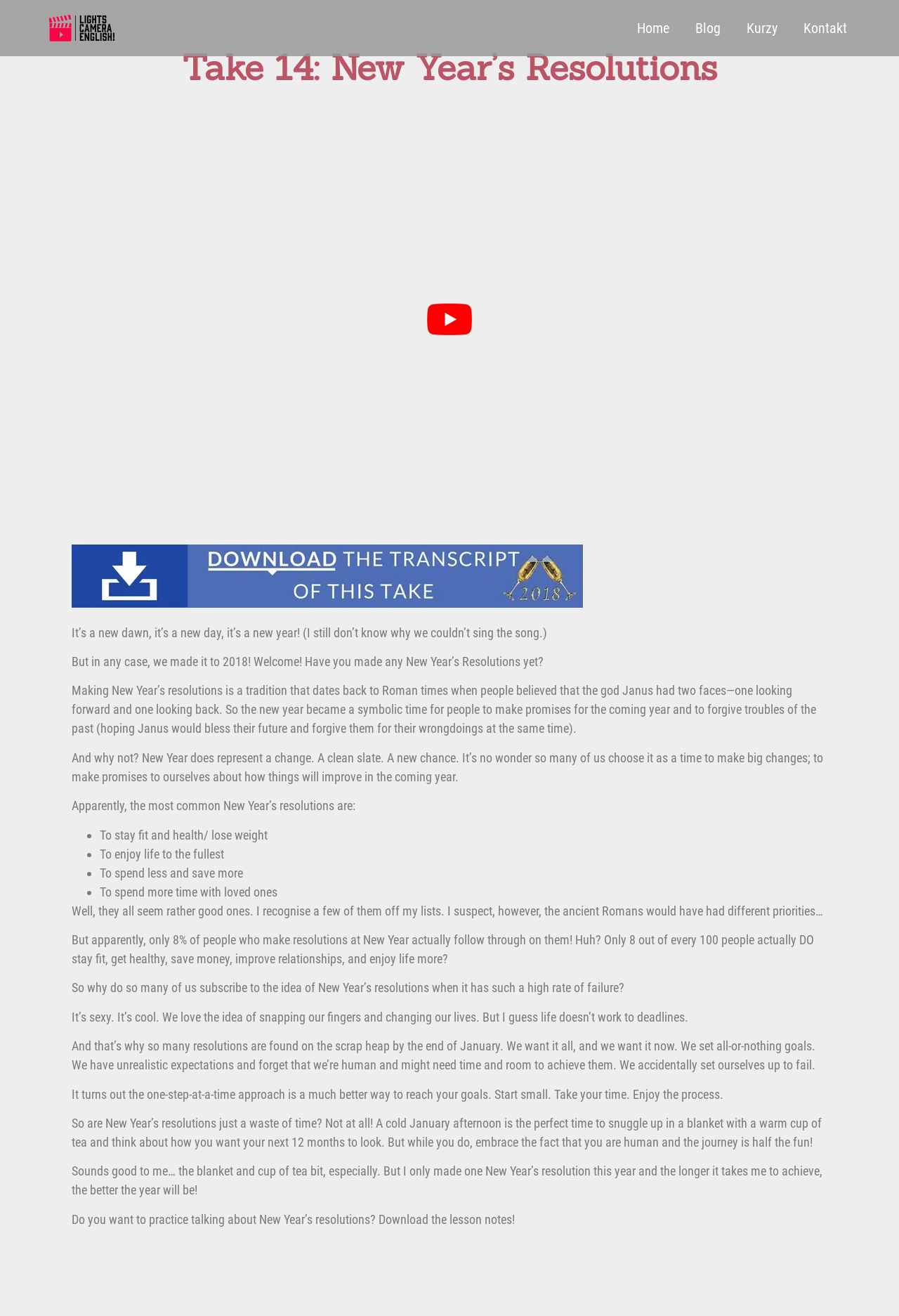Bounding box coordinates are specified in the format (top-left x, top-left y, bottom-right x, bottom-right y). All values are floating point numbers bounded between 0 and 1. Please provide the bounding box coordinate of the region this sentence describes: aria-label="play Youtube video"

[0.079, 0.081, 0.921, 0.404]